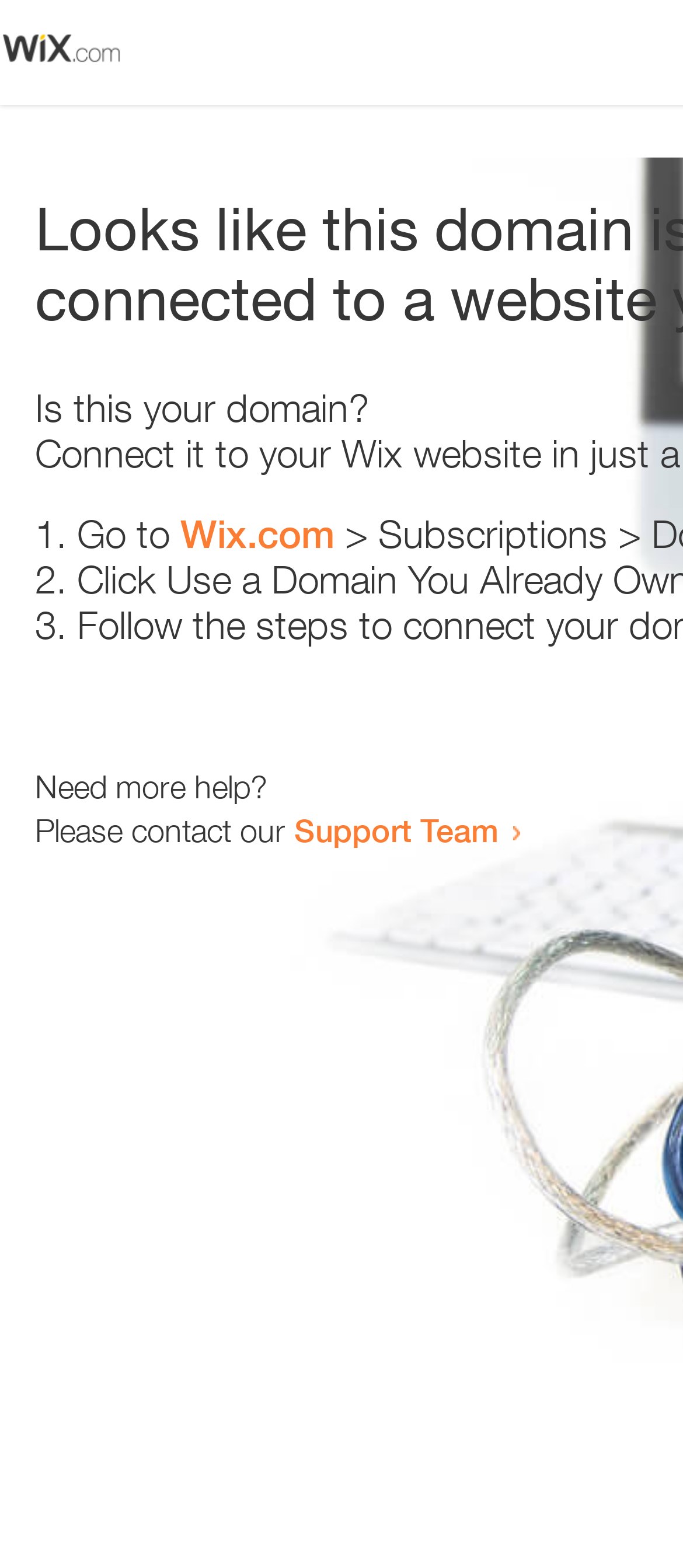Give a concise answer using one word or a phrase to the following question:
What is the text above the list?

Is this your domain?